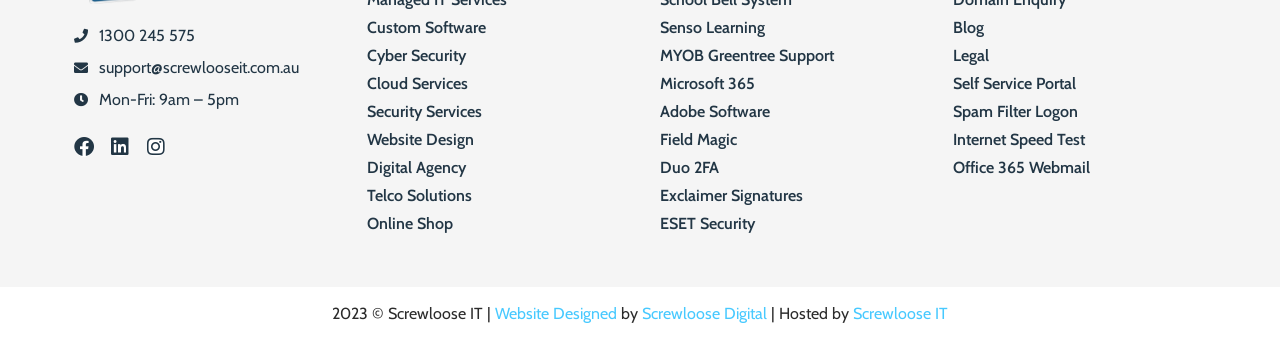Pinpoint the bounding box coordinates of the element you need to click to execute the following instruction: "Read the blog". The bounding box should be represented by four float numbers between 0 and 1, in the format [left, top, right, bottom].

[0.745, 0.042, 0.942, 0.125]